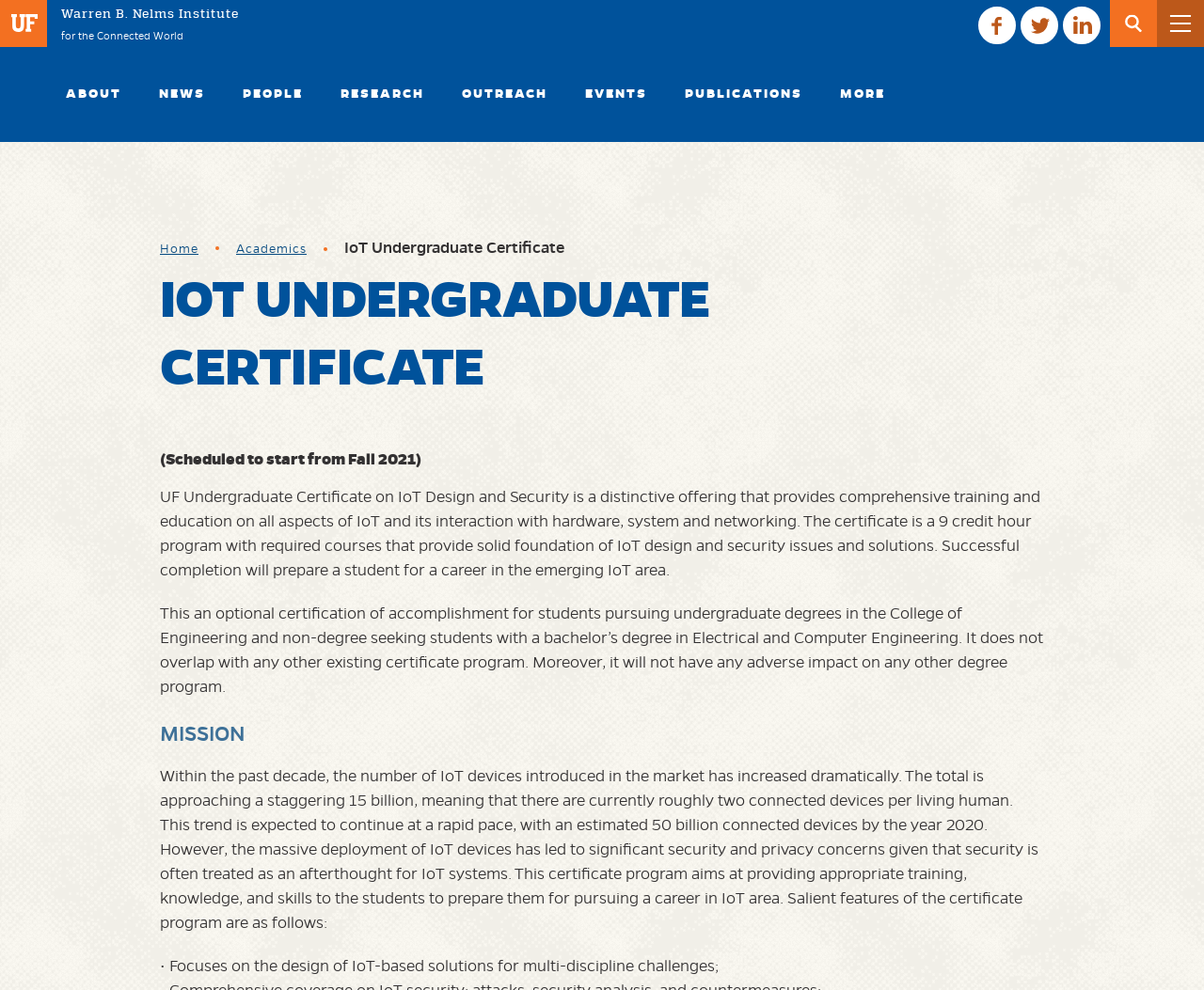What is the focus of the IoT-based solutions in the certificate program?
Utilize the information in the image to give a detailed answer to the question.

I found the answer by reading the StaticText element that lists the salient features of the certificate program, which mentions that it focuses on the design of IoT-based solutions for multi-discipline challenges.